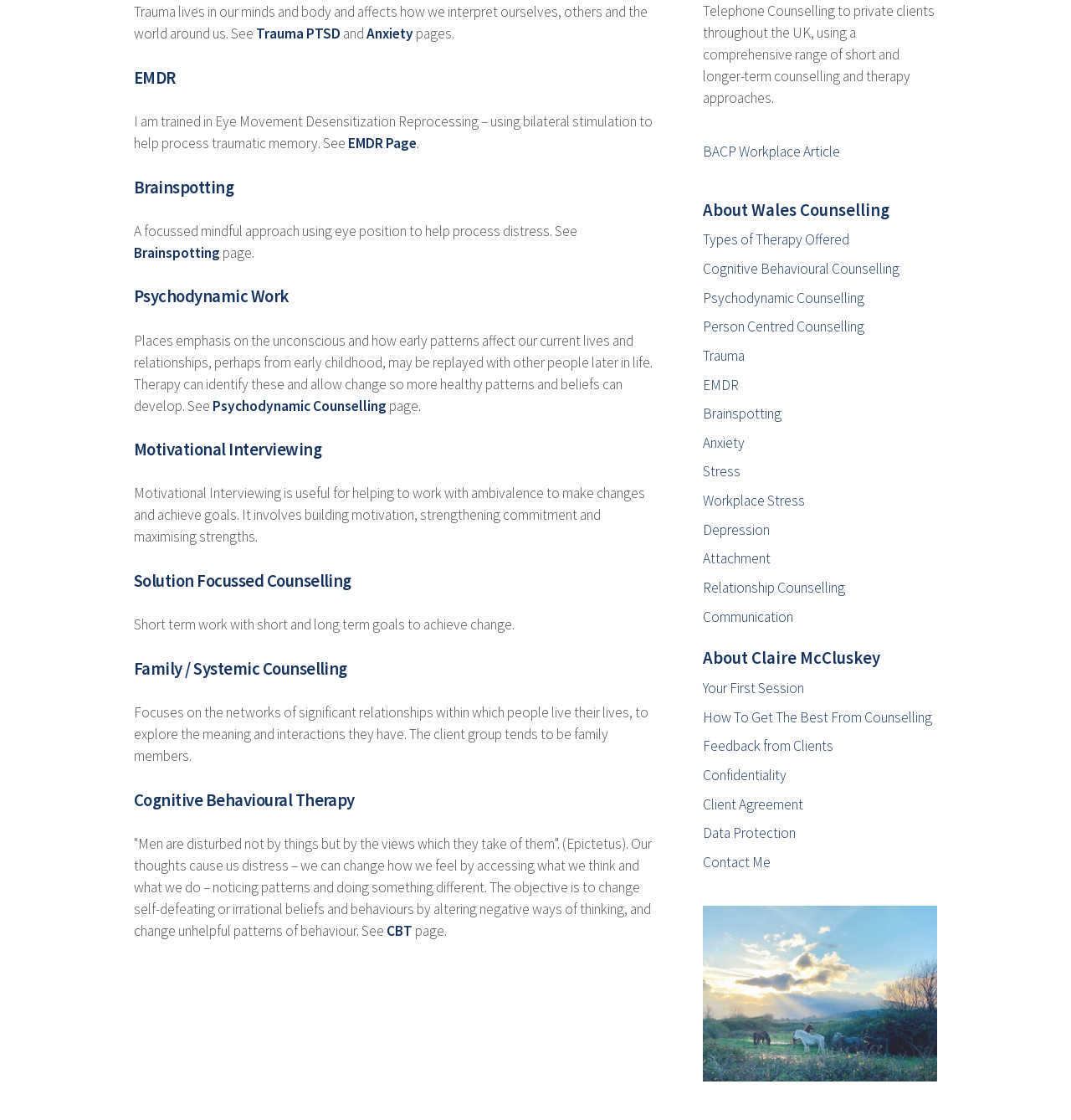Using the description "Person Centred Counselling", locate and provide the bounding box of the UI element.

[0.656, 0.283, 0.807, 0.3]